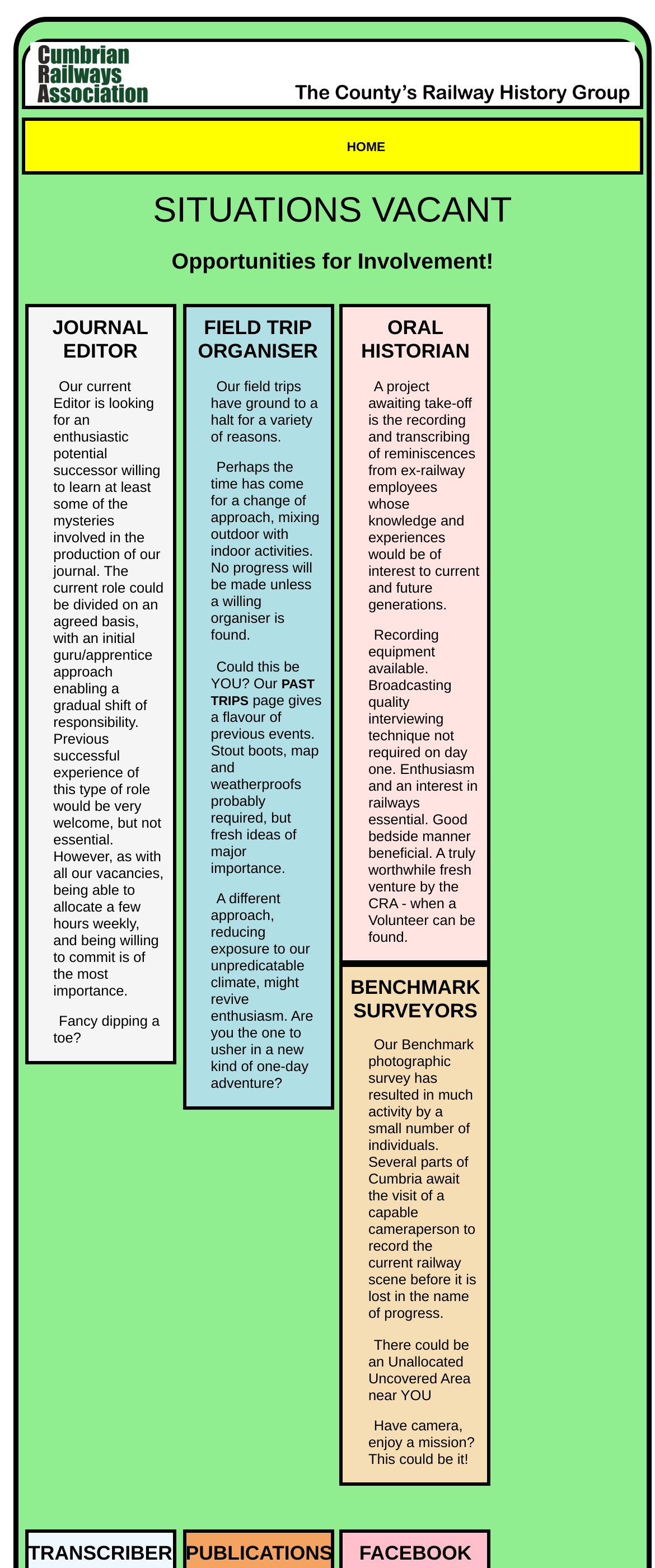What is the role of the Journal Editor?
Refer to the screenshot and answer in one word or phrase.

Producing a journal